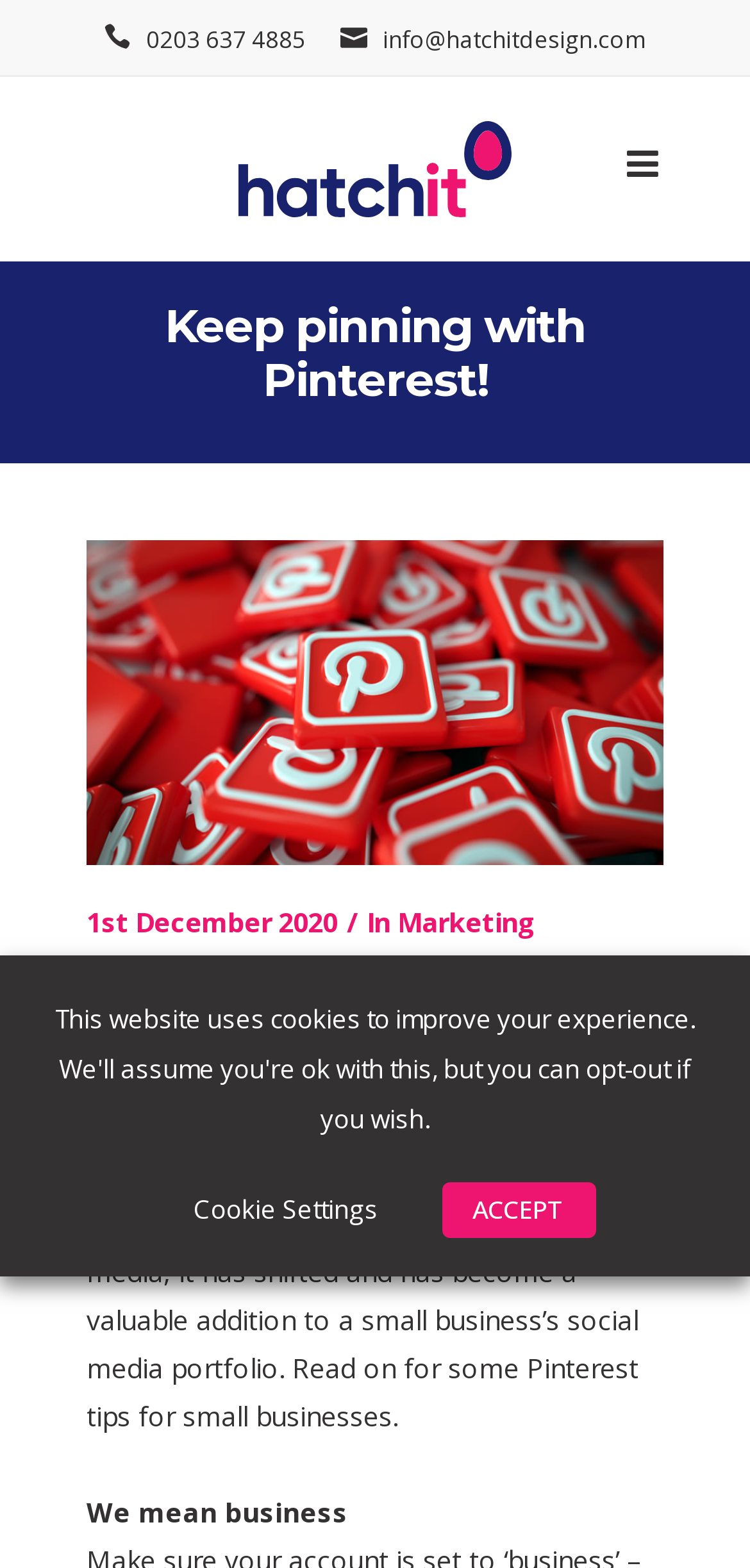Find the headline of the webpage and generate its text content.

Keep pinning with Pinterest!